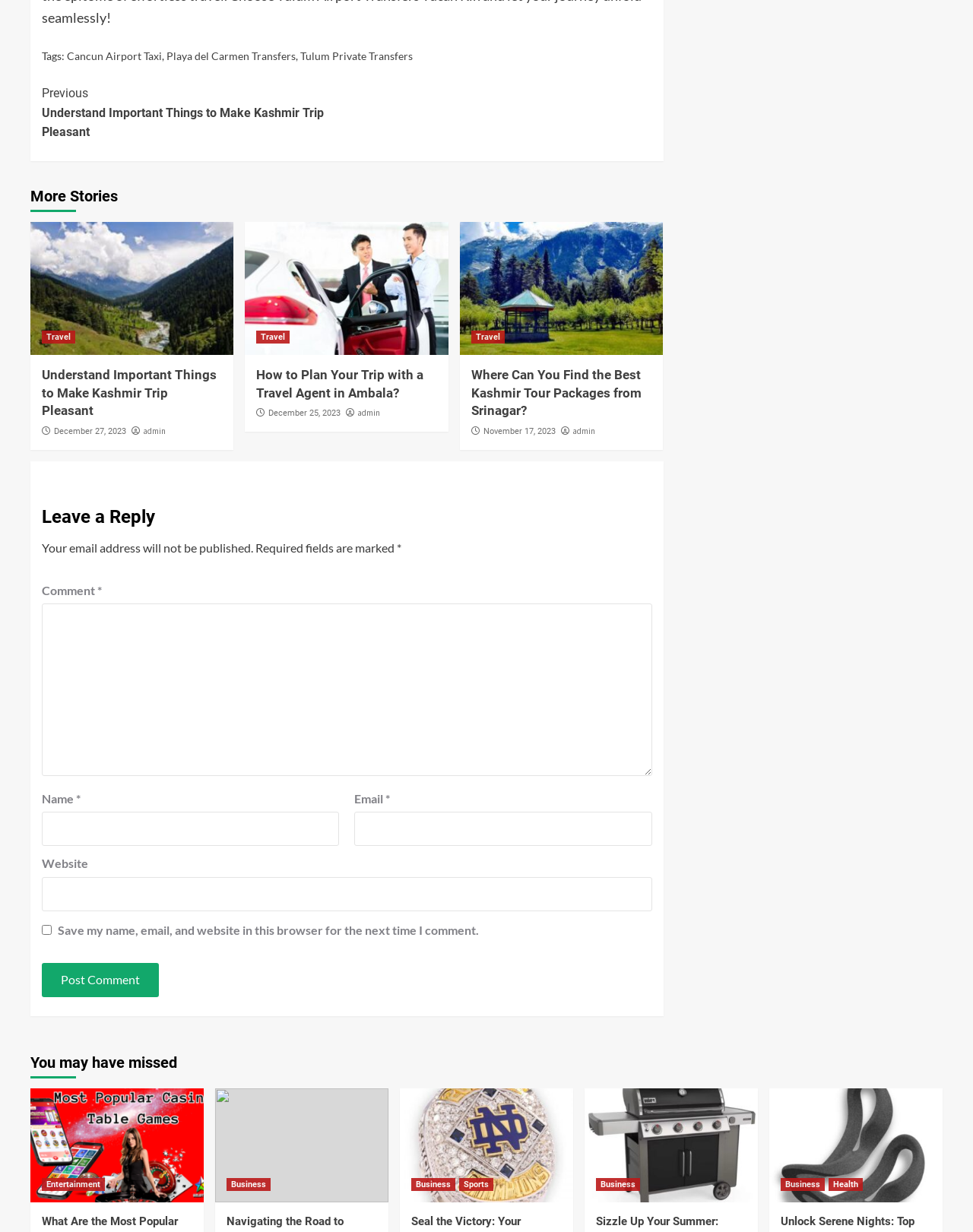What is the label of the checkbox in the 'Leave a Reply' section?
Please give a detailed and elaborate answer to the question based on the image.

The checkbox in the 'Leave a Reply' section is labeled 'Save my name, email, and website in this browser for the next time I comment.', which allows users to save their information for future comments.